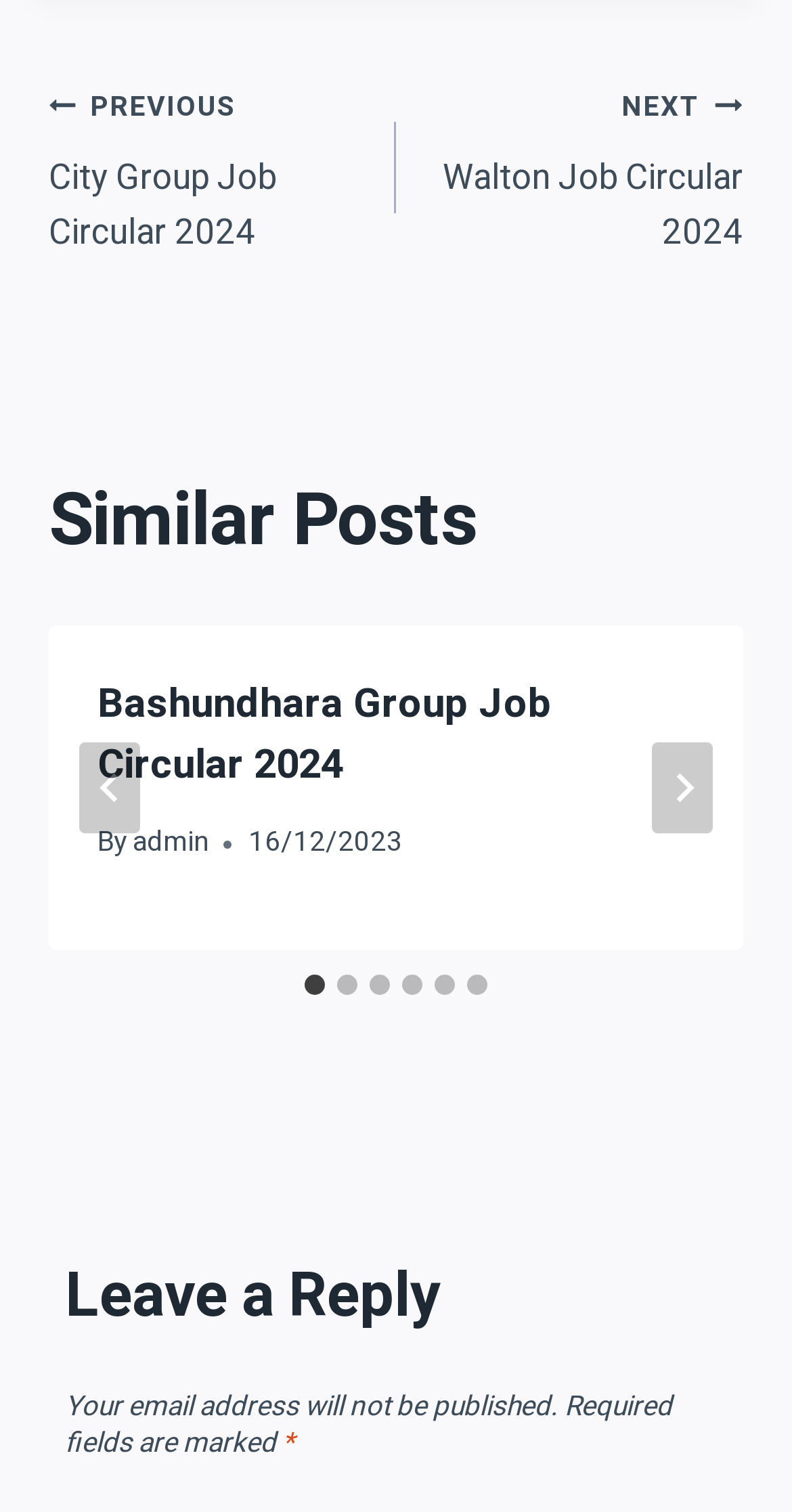Please locate the bounding box coordinates of the element that needs to be clicked to achieve the following instruction: "Go to last slide". The coordinates should be four float numbers between 0 and 1, i.e., [left, top, right, bottom].

[0.1, 0.491, 0.177, 0.551]